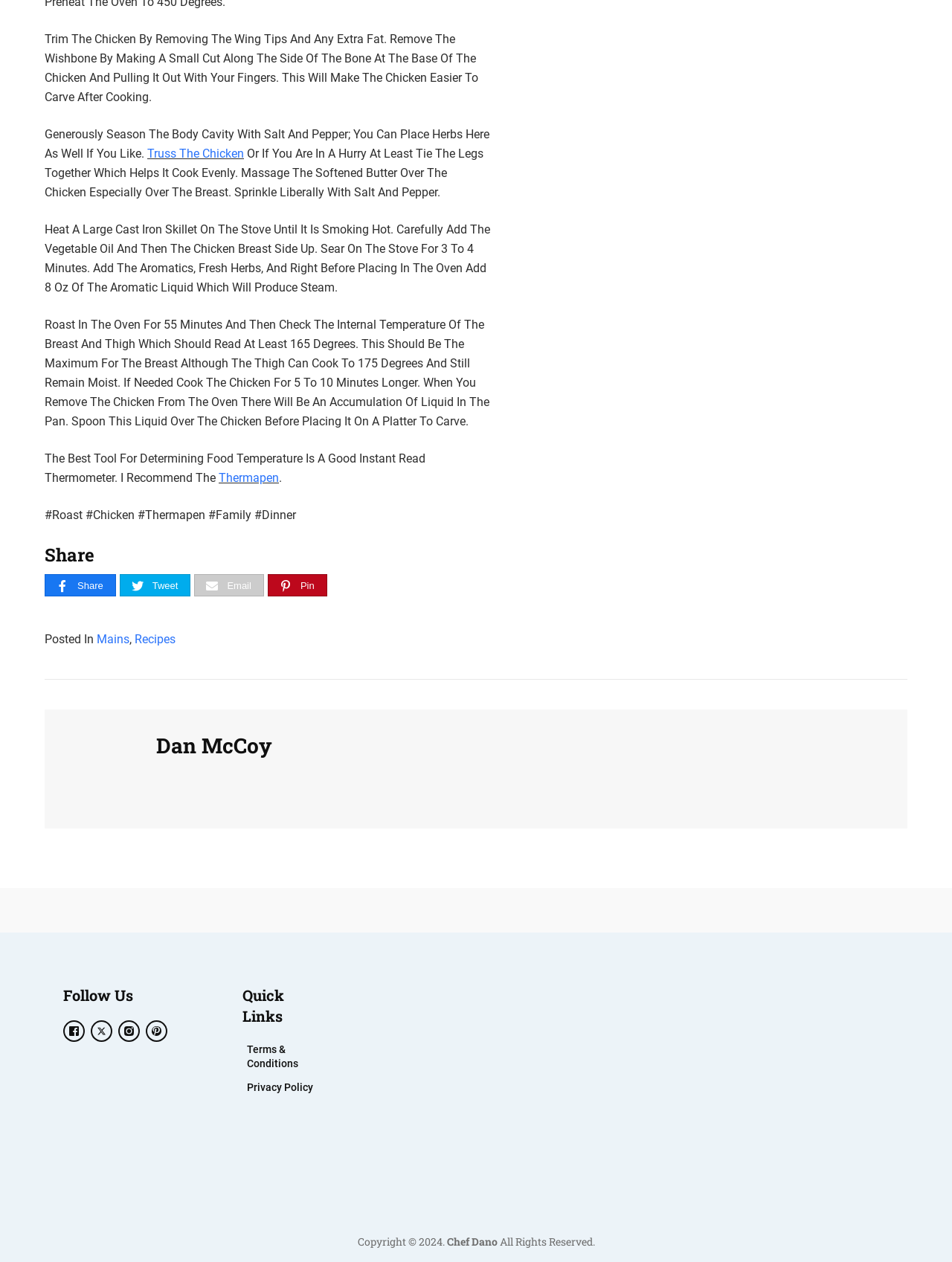Please specify the bounding box coordinates of the clickable region necessary for completing the following instruction: "Follow Chef Dano on social media". The coordinates must consist of four float numbers between 0 and 1, i.e., [left, top, right, bottom].

[0.066, 0.809, 0.089, 0.826]